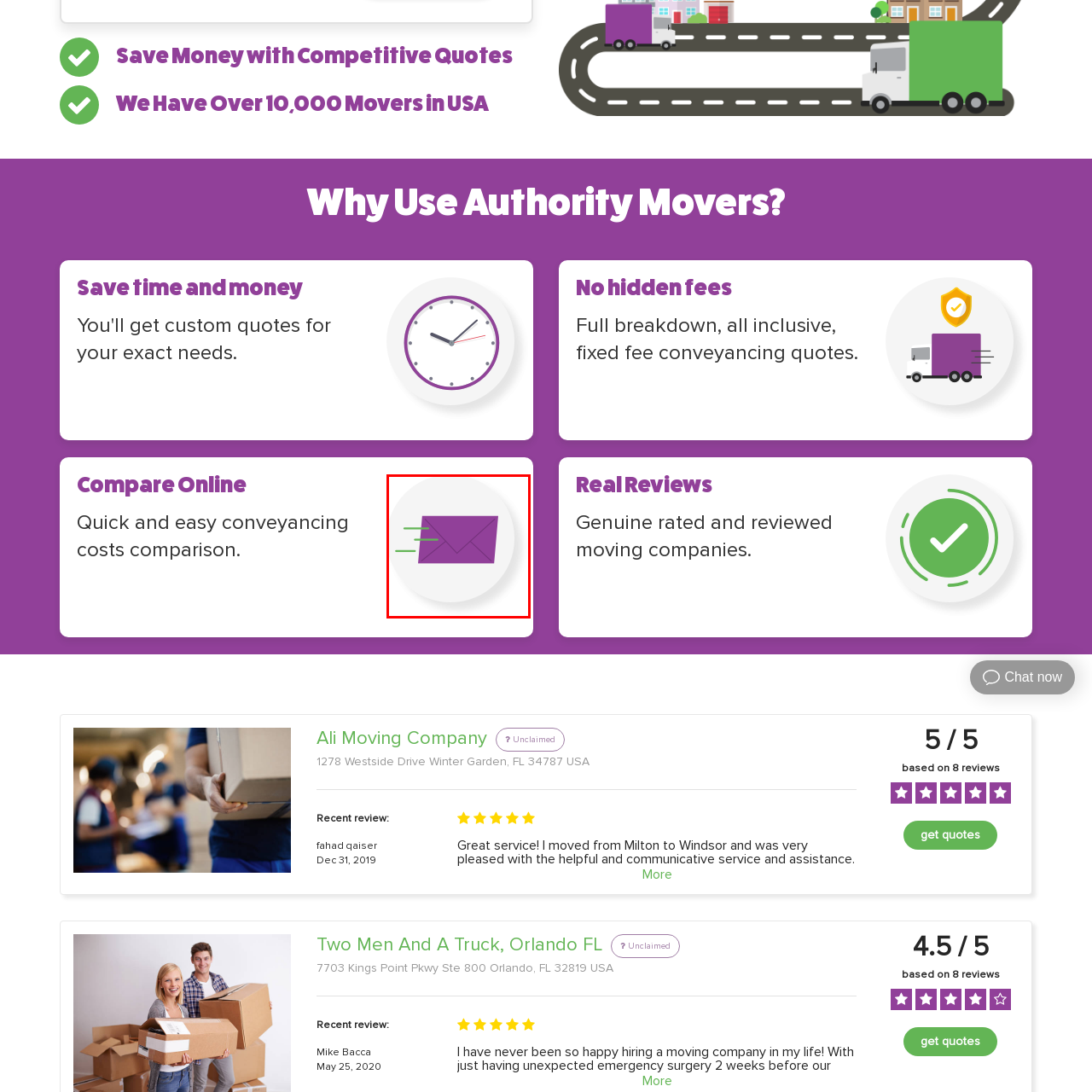Concentrate on the image section marked by the red rectangle and answer the following question comprehensively, using details from the image: What shape is the background of the design?

The caption describes the background as a 'circular light background', which implies that the shape of the background is circular.